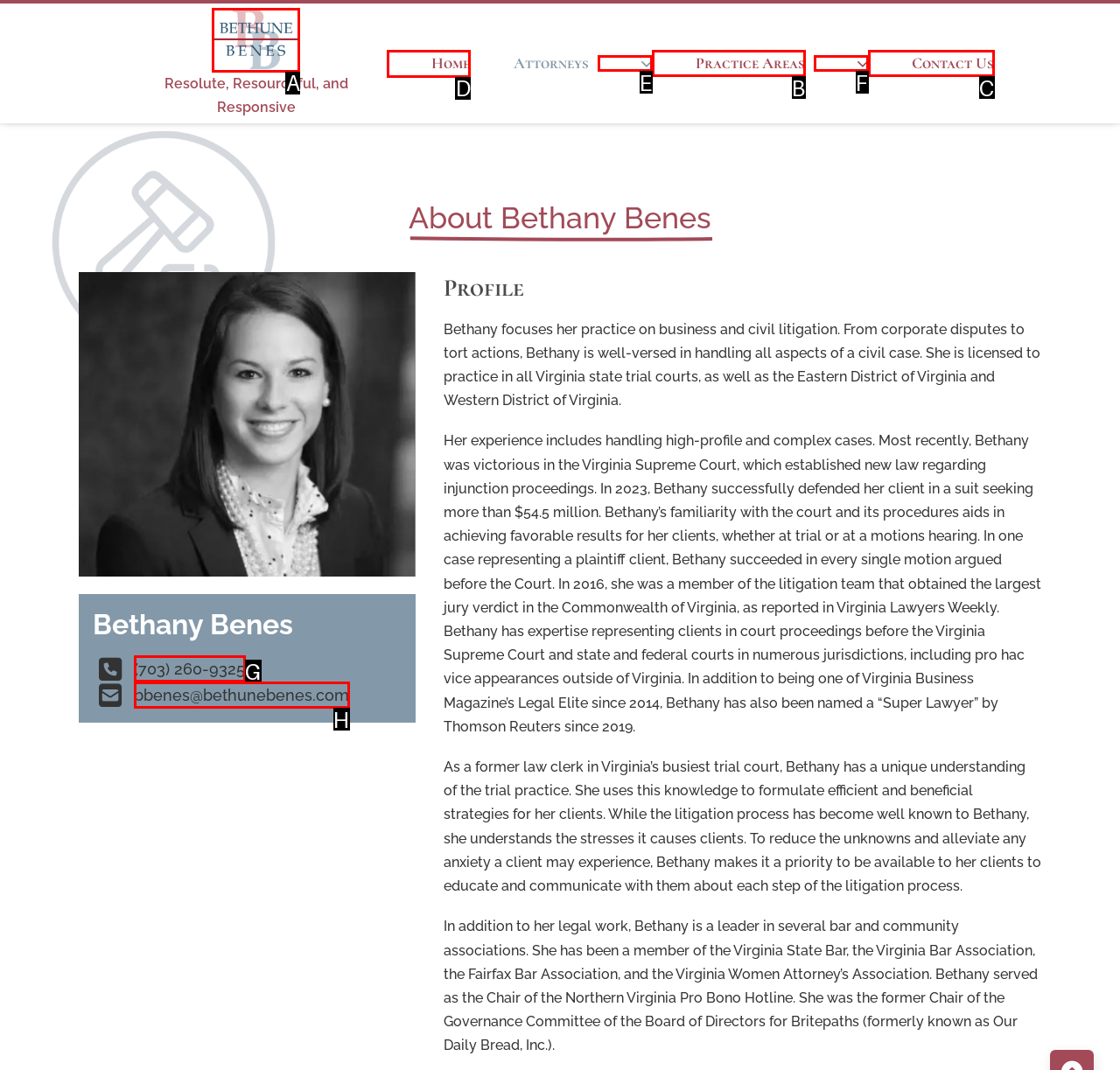Identify the correct option to click in order to complete this task: Click on the 'Home' link
Answer with the letter of the chosen option directly.

D